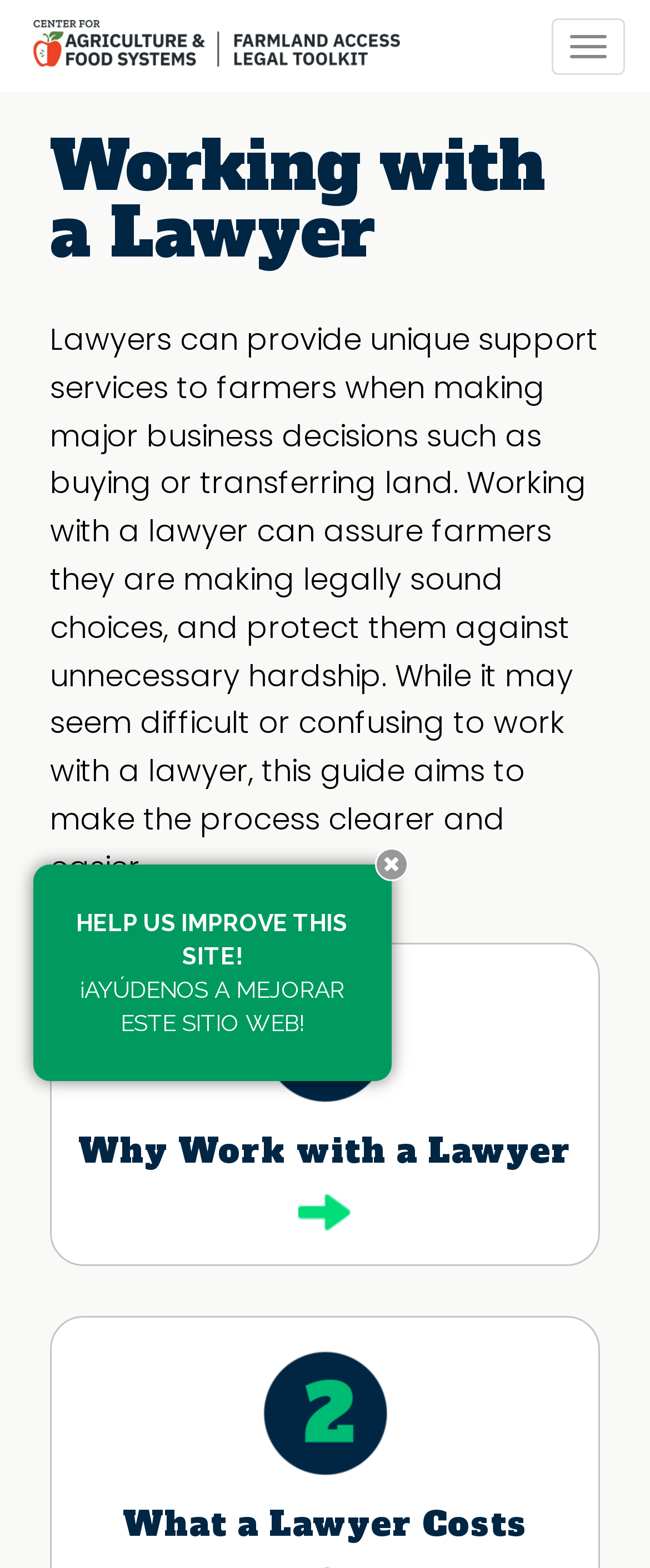What is the position of the 'Toggle navigation' button?
Using the information from the image, give a concise answer in one word or a short phrase.

Top right